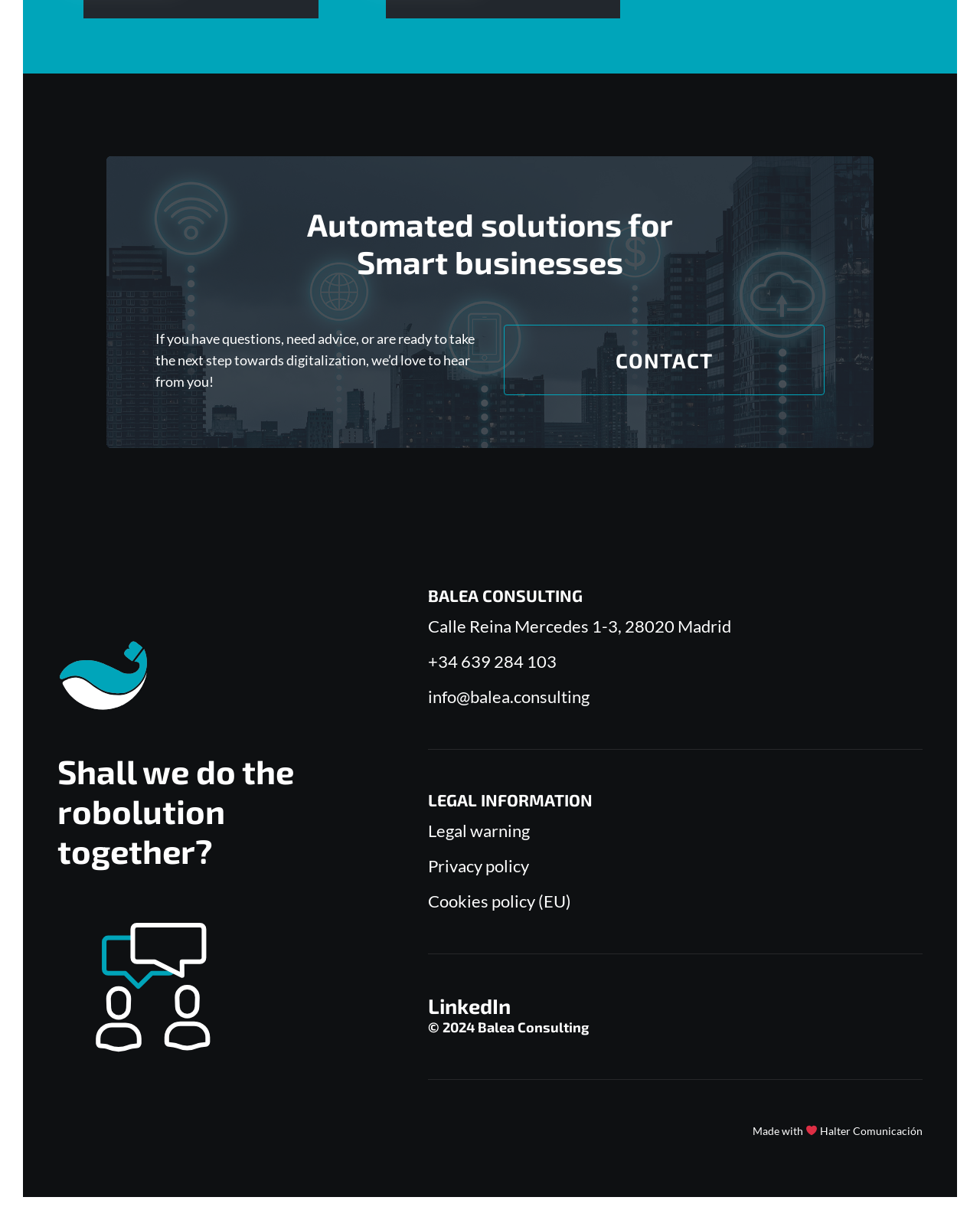Answer the question with a single word or phrase: 
What is the location of the company?

Madrid